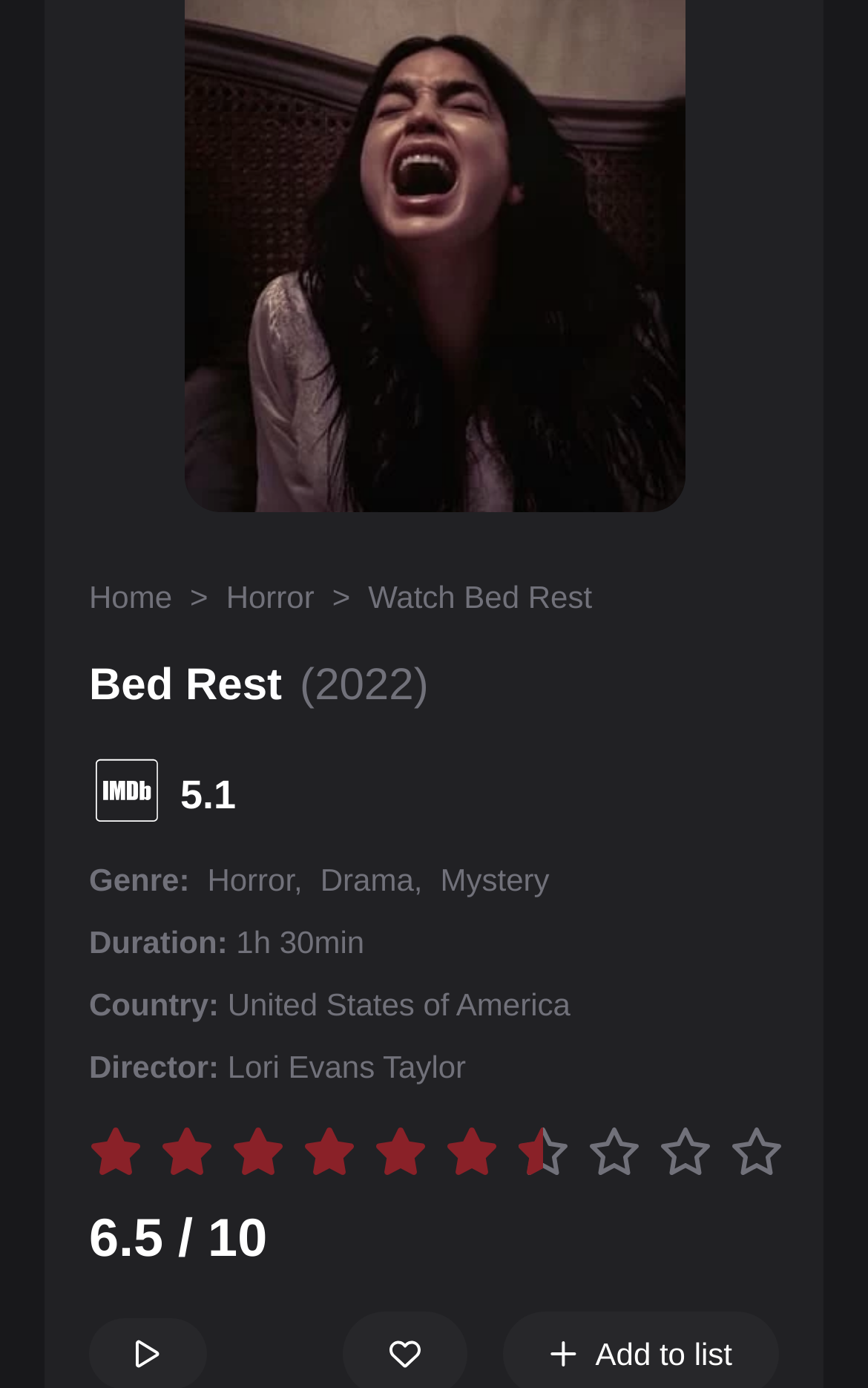Determine the bounding box coordinates of the clickable region to carry out the instruction: "View Horror movies".

[0.26, 0.416, 0.362, 0.442]